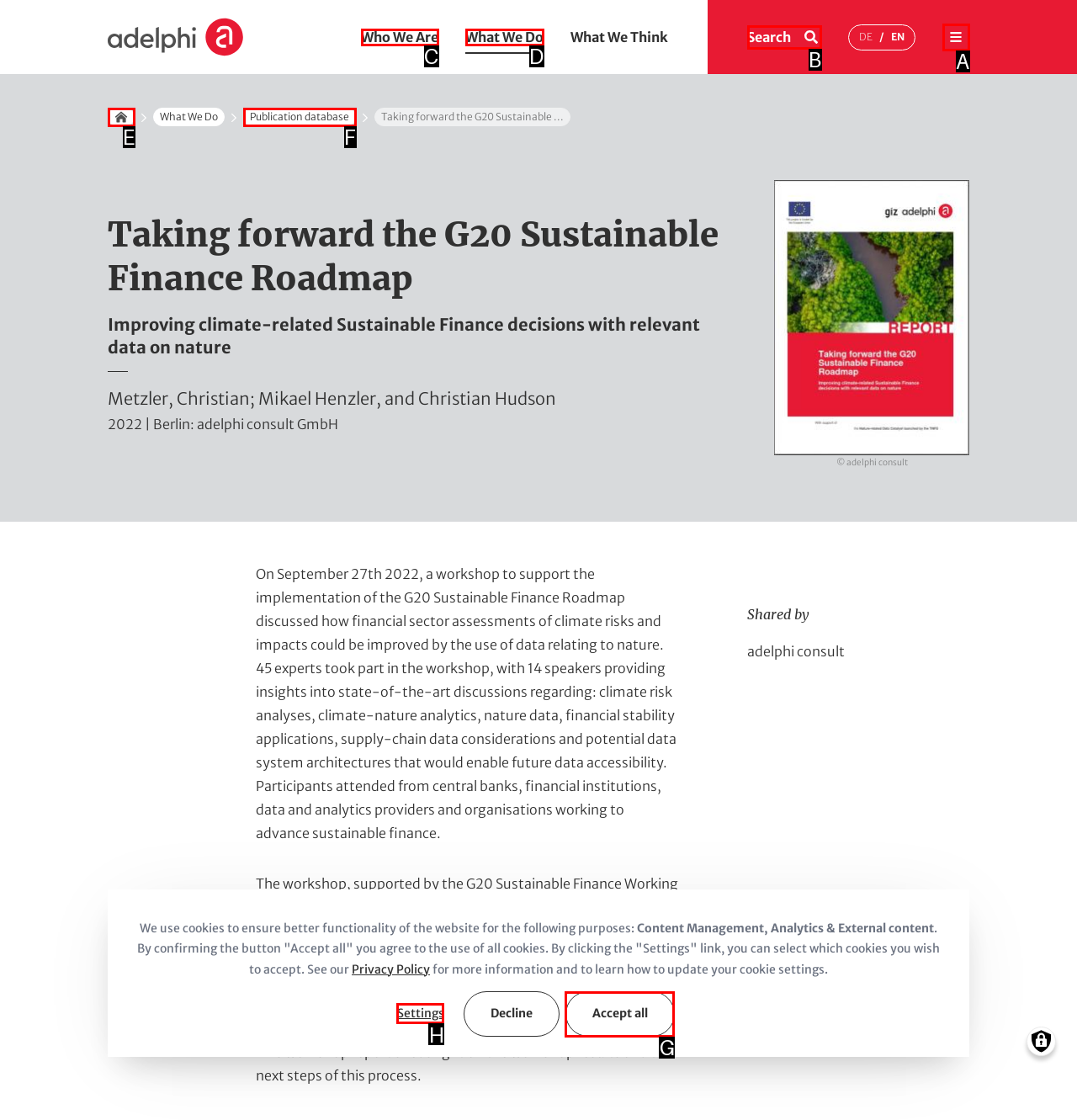Determine which HTML element best fits the description: Settings
Answer directly with the letter of the matching option from the available choices.

H